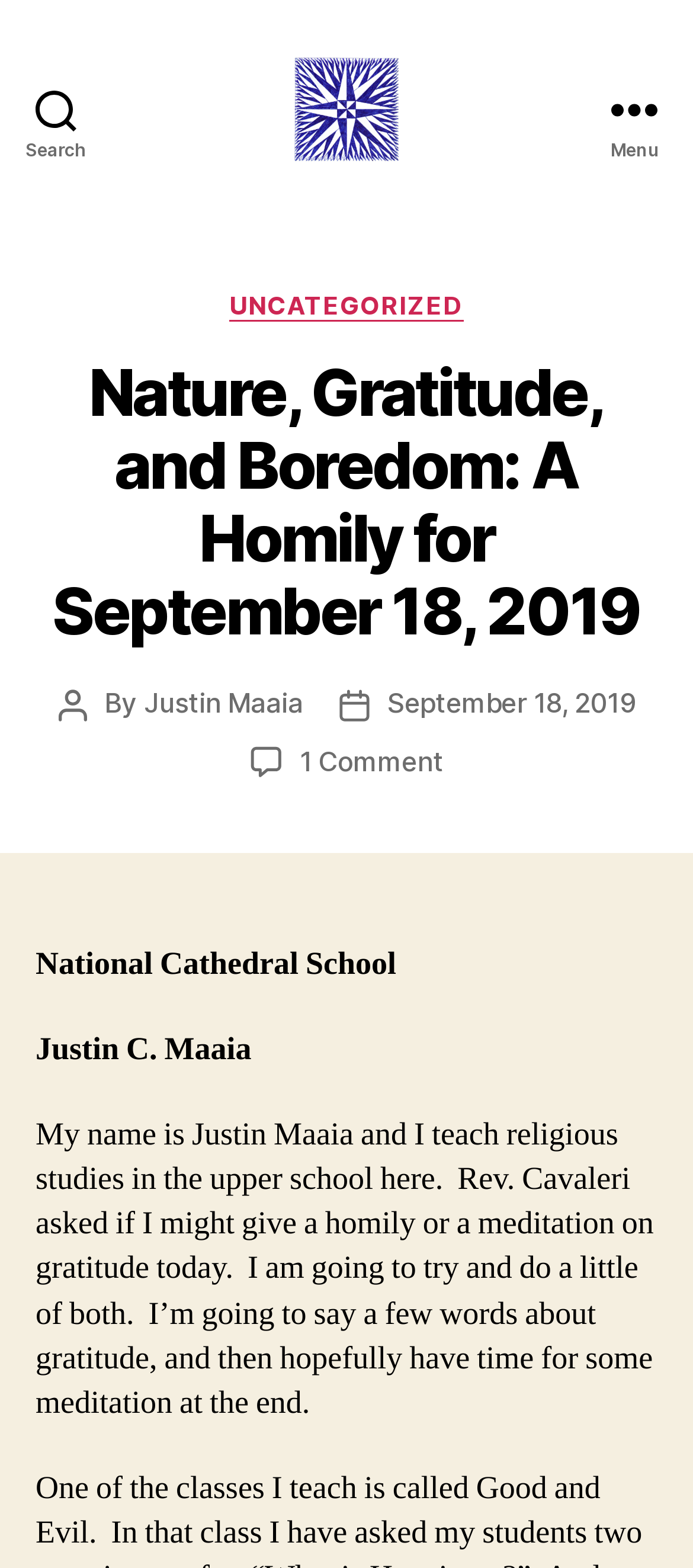Locate the primary headline on the webpage and provide its text.

Nature, Gratitude, and Boredom: A Homily for September 18, 2019